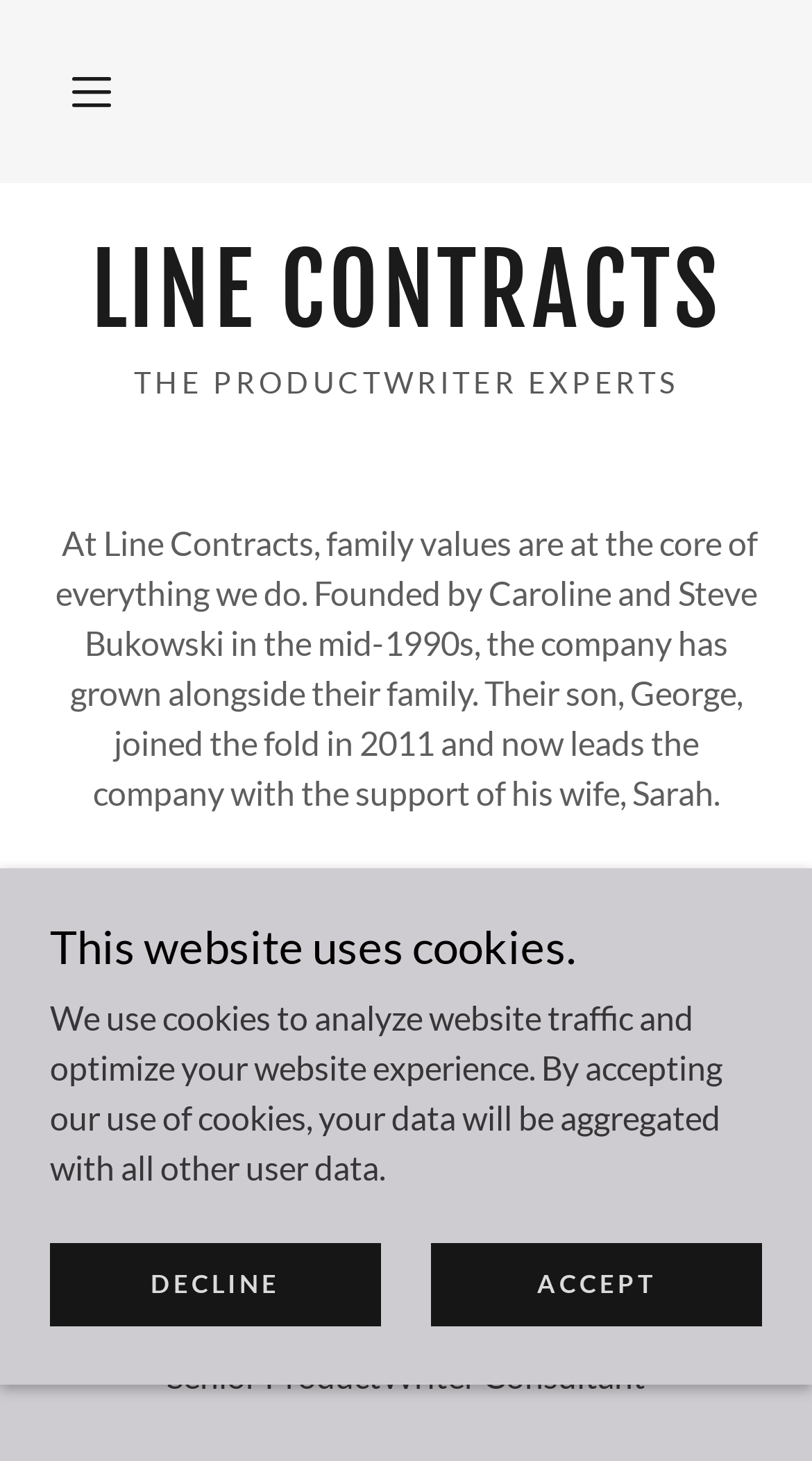Respond to the question below with a single word or phrase: What is the relationship between Caroline and Steve Bukowski?

Founders